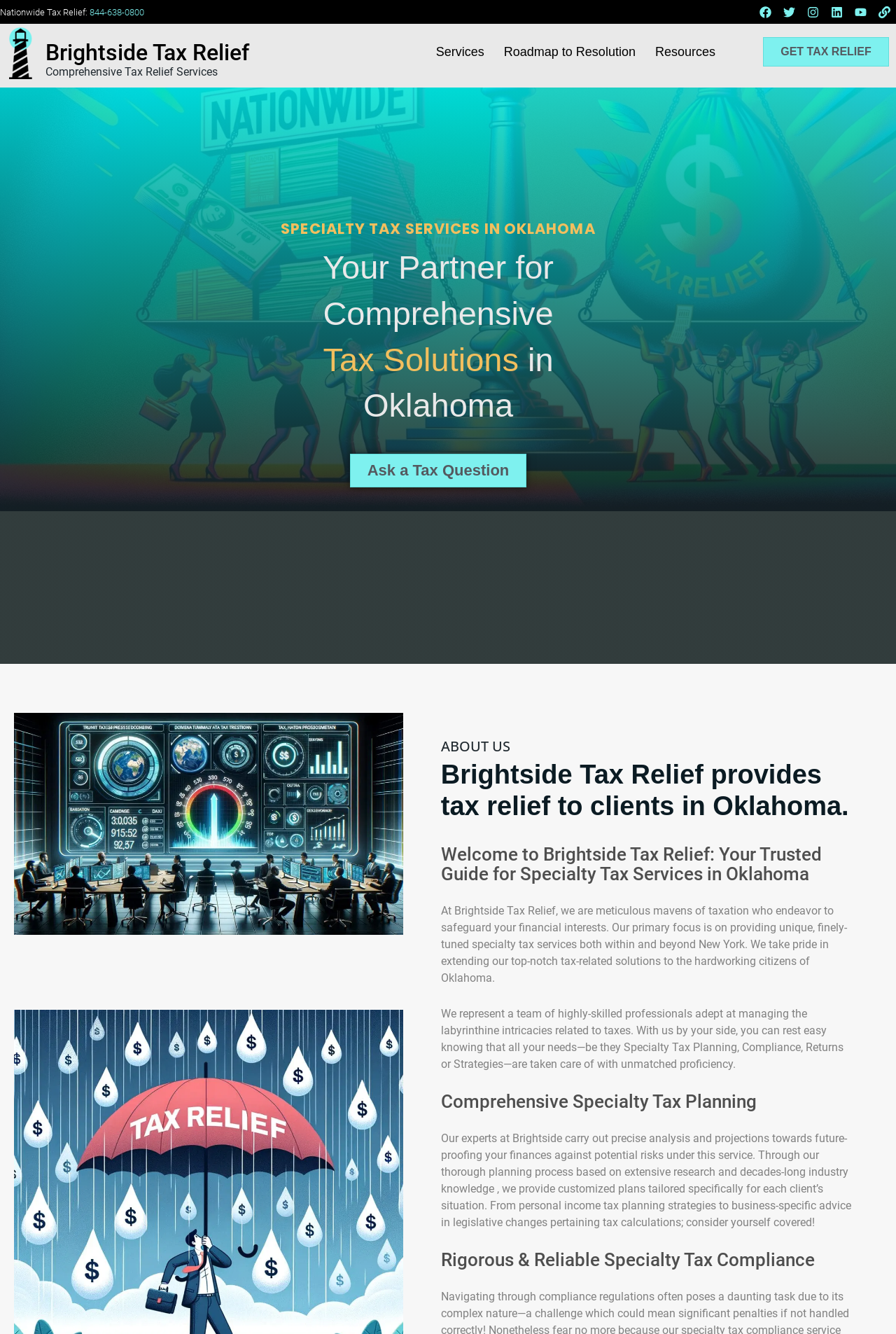Find the bounding box coordinates of the clickable area that will achieve the following instruction: "Visit Brightside Tax Relief's Facebook page".

[0.841, 0.0, 0.867, 0.018]